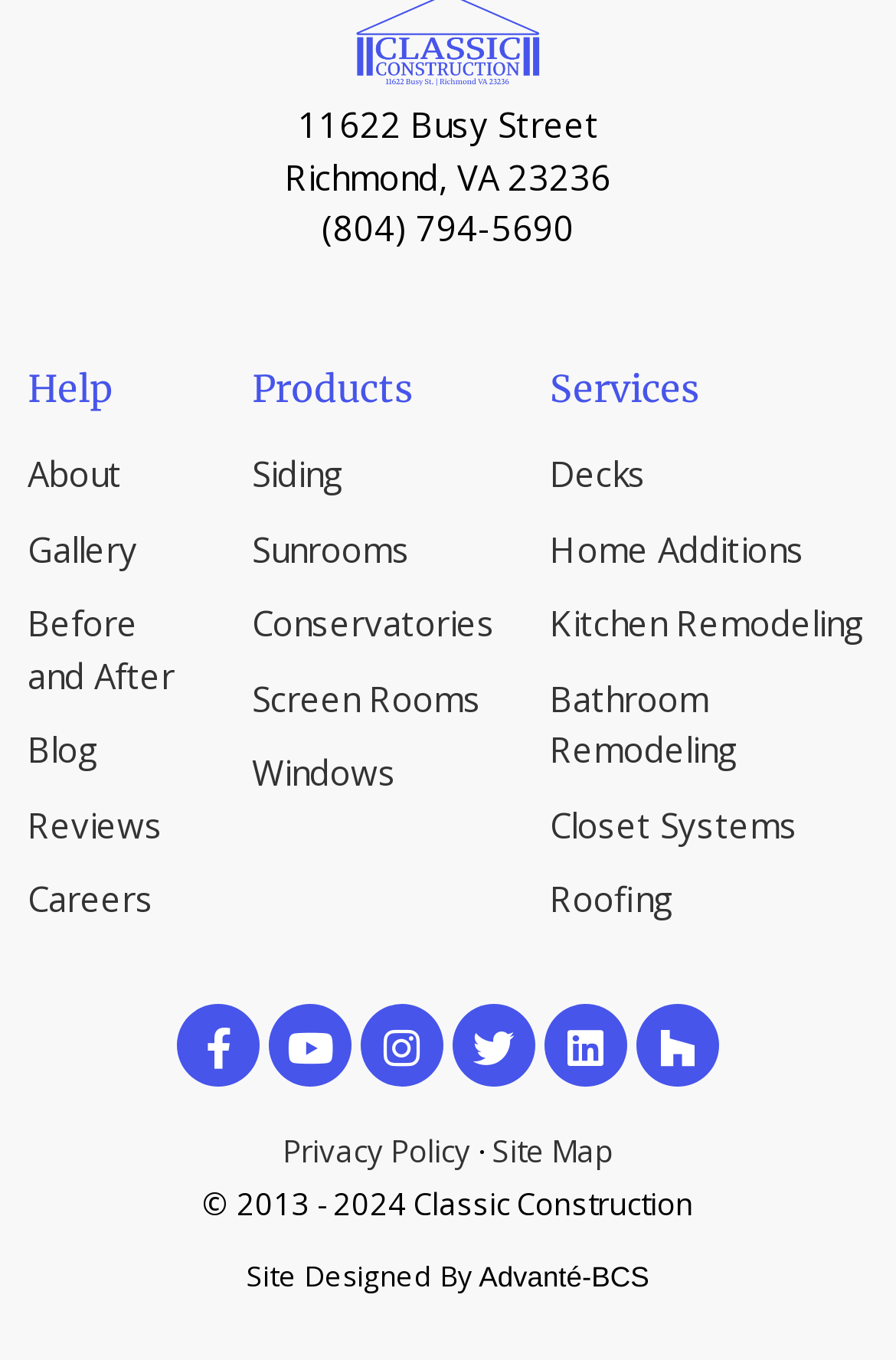Specify the bounding box coordinates of the region I need to click to perform the following instruction: "View 'Siding' products". The coordinates must be four float numbers in the range of 0 to 1, i.e., [left, top, right, bottom].

[0.281, 0.331, 0.383, 0.365]